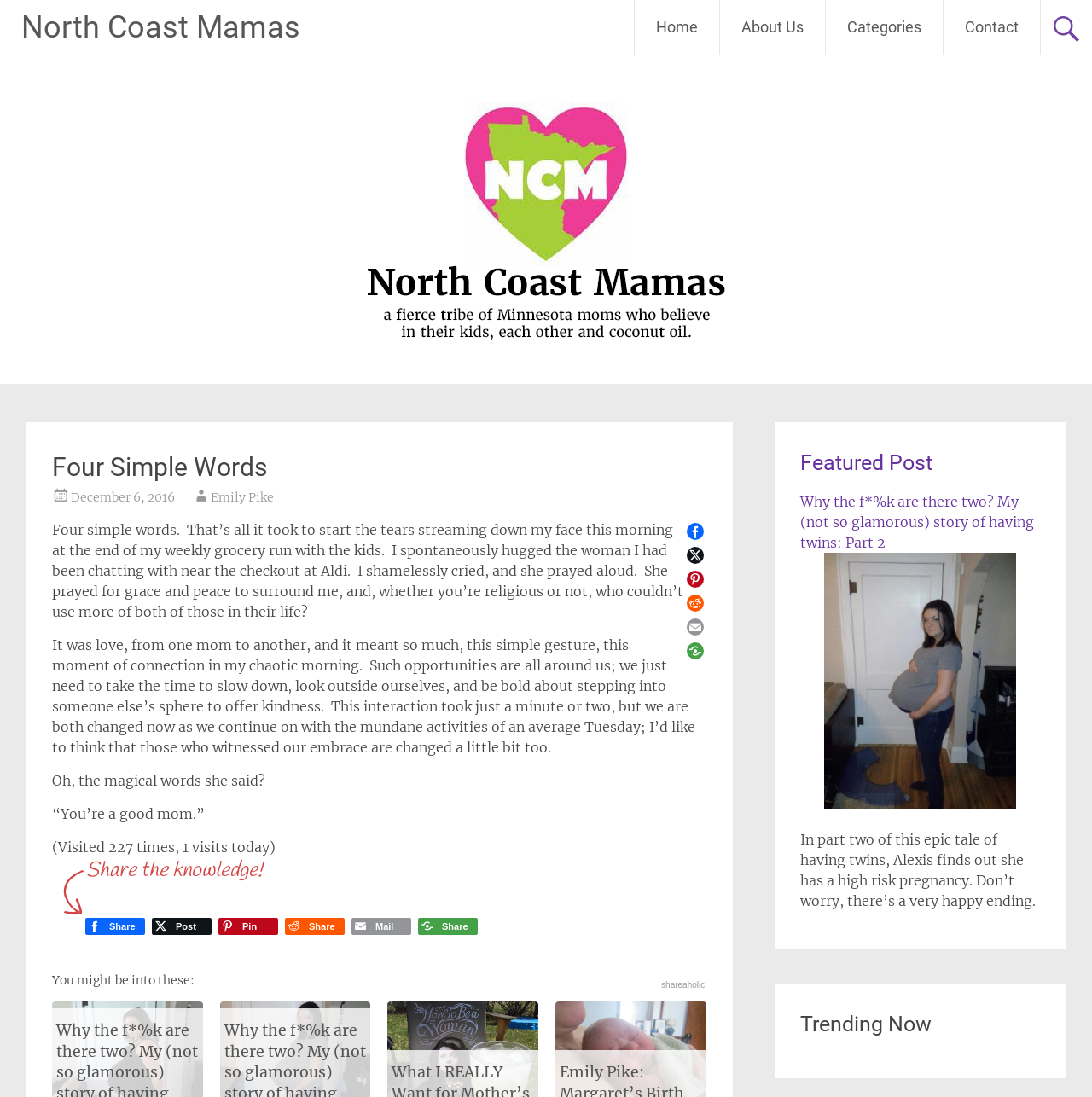Kindly determine the bounding box coordinates for the area that needs to be clicked to execute this instruction: "View the post 'Why the f*%k are there two? My (not so glamorous) story of having twins: Part 2'".

[0.733, 0.448, 0.952, 0.83]